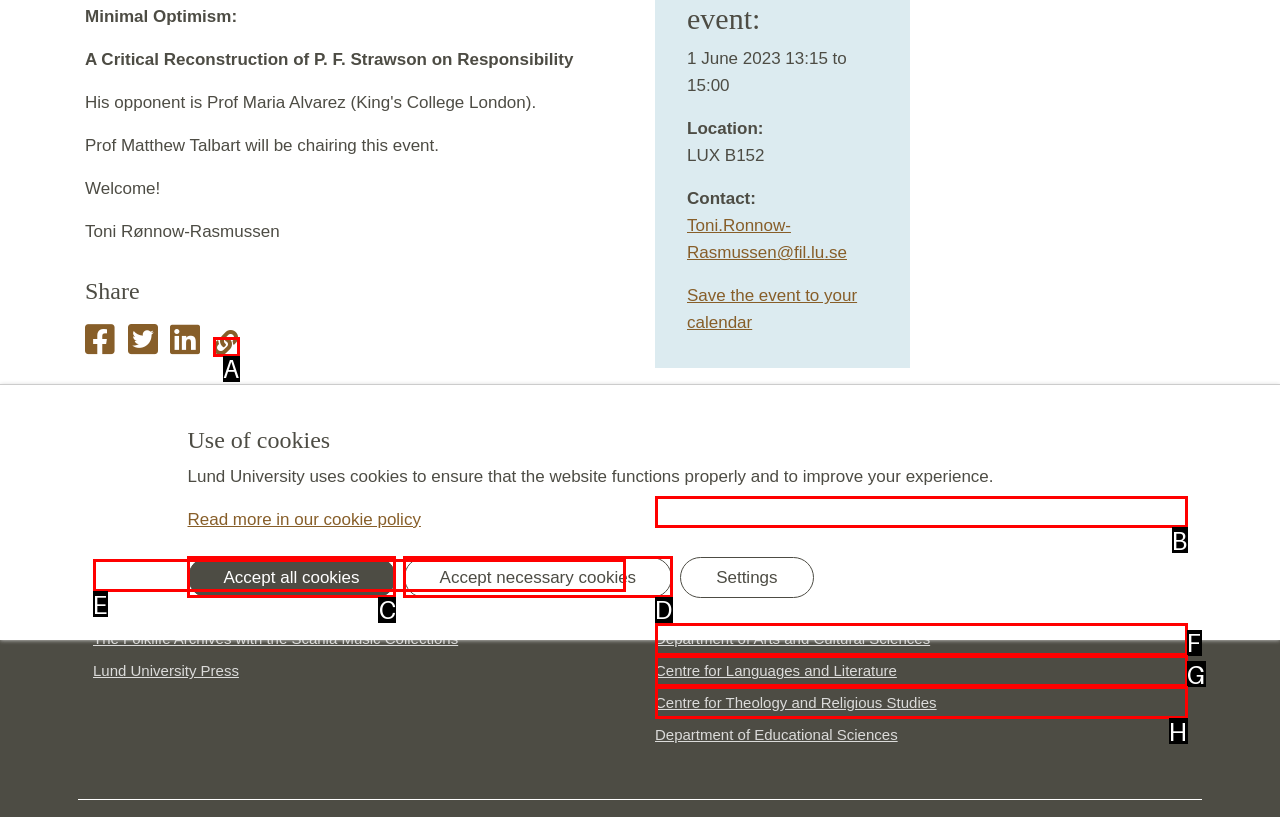Choose the option that best matches the element: title="Show link"
Respond with the letter of the correct option.

A